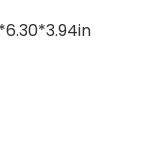Is the Opastry Lipo Battery Bag fireproof? Look at the image and give a one-word or short phrase answer.

Yes